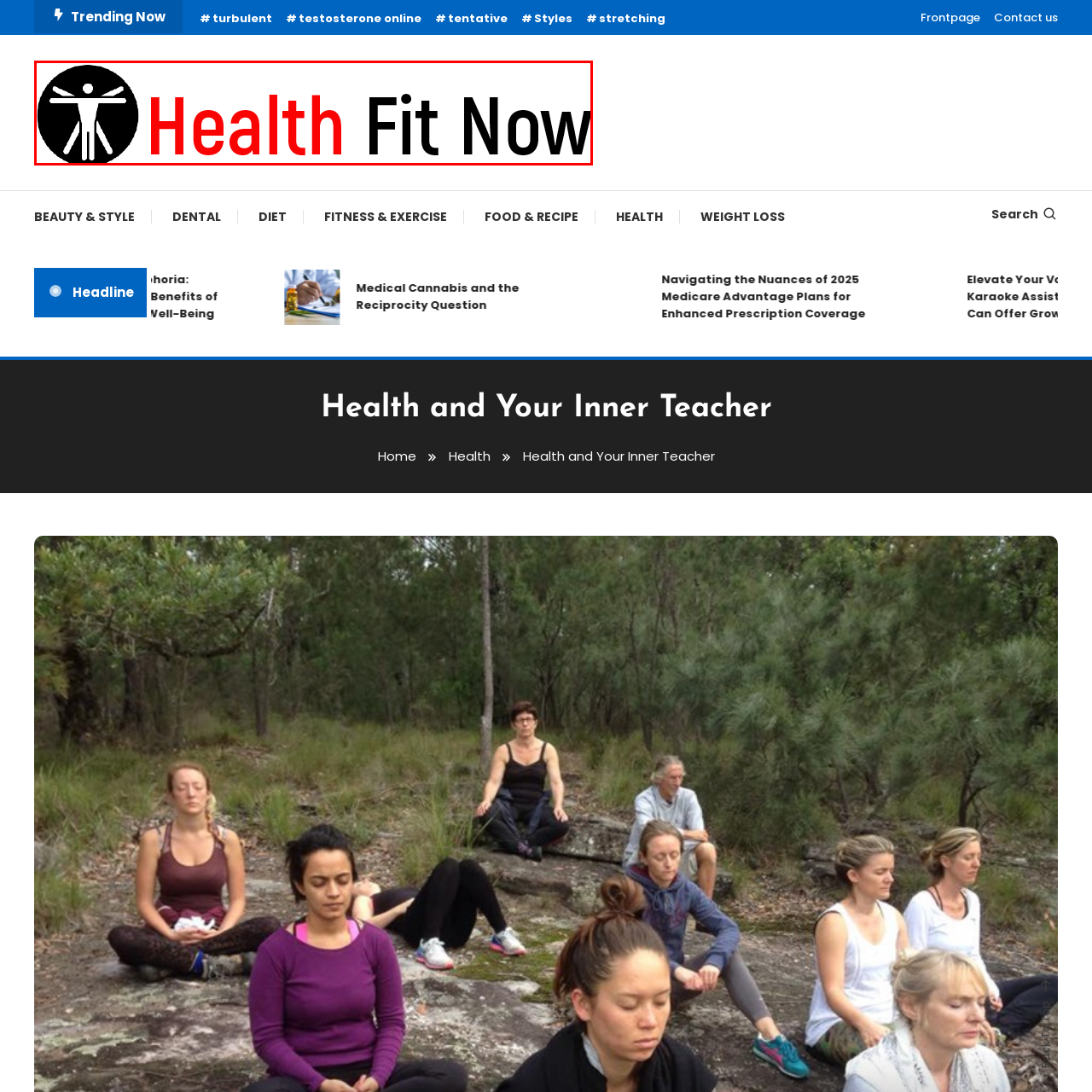Look at the region marked by the red box and describe it extensively.

The image features the logo of "Health Fit Now," prominently displaying a stylized figure symbolizing wellness and fitness, enclosed within a circular design. The text "Health Fit Now" is rendered with a bold typeface, where the word "Health" is highlighted in vibrant red, while "Fit Now" appears in a solid black, emphasizing an active and dynamic approach to health and wellbeing. This logo serves as a visual representation of the brand's commitment to promoting a healthy lifestyle and fitness awareness among its audience.